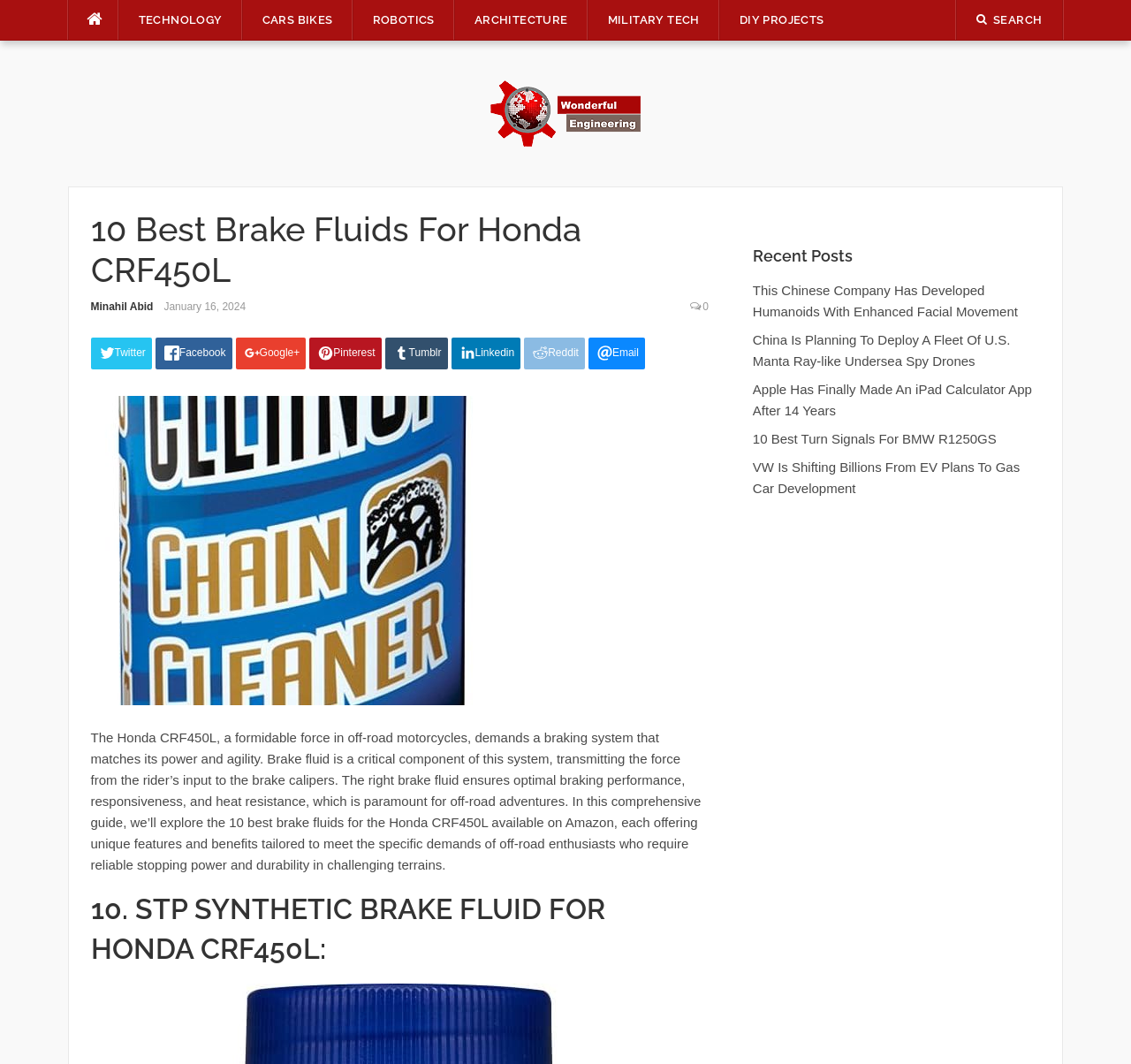Please determine the bounding box coordinates for the element that should be clicked to follow these instructions: "Click on TECHNOLOGY link".

[0.105, 0.0, 0.214, 0.038]